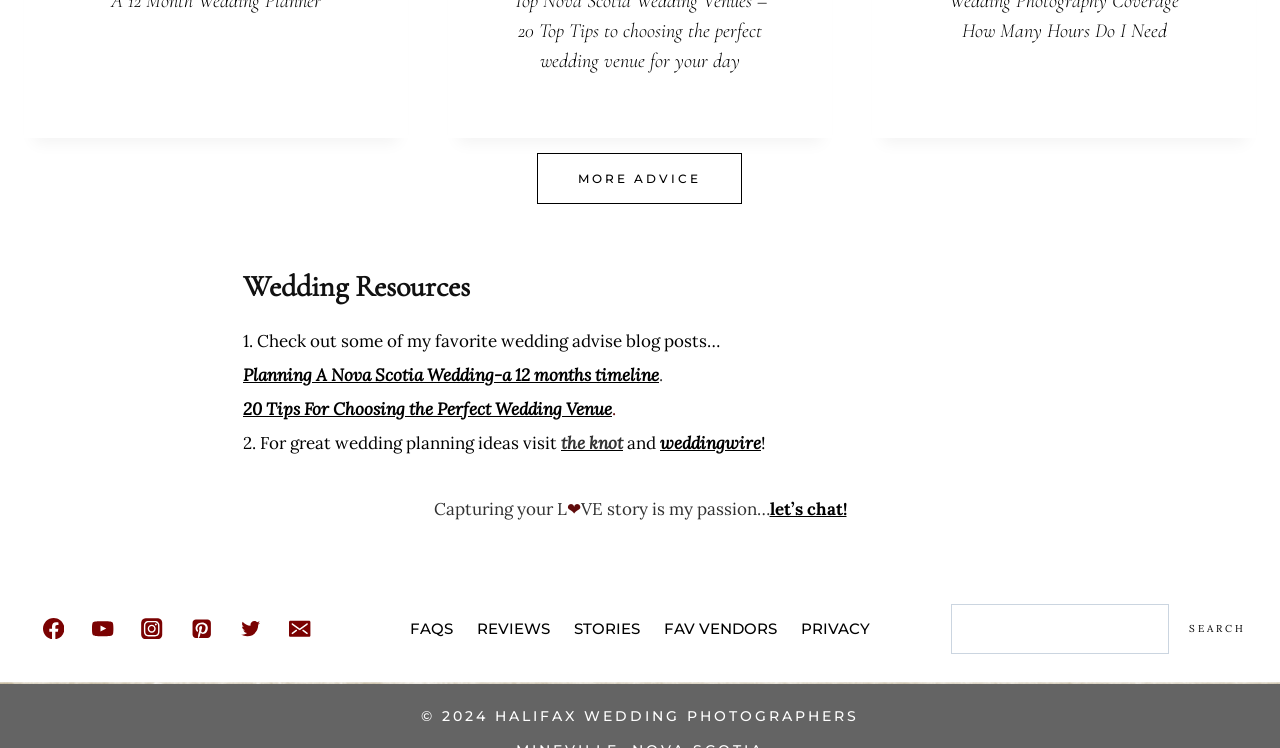What is the copyright year mentioned at the bottom of the page?
From the screenshot, provide a brief answer in one word or phrase.

2024